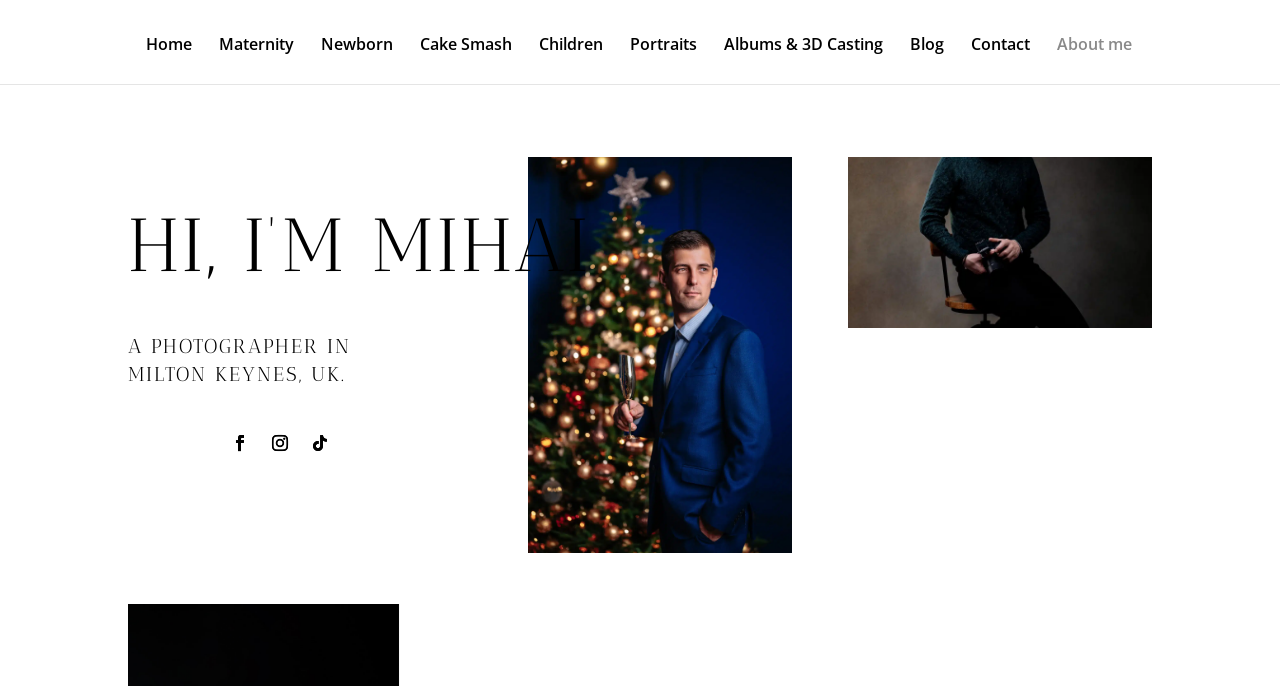Can you identify the bounding box coordinates of the clickable region needed to carry out this instruction: 'Check the 'Contact' page'? The coordinates should be four float numbers within the range of 0 to 1, stated as [left, top, right, bottom].

[0.759, 0.054, 0.805, 0.122]